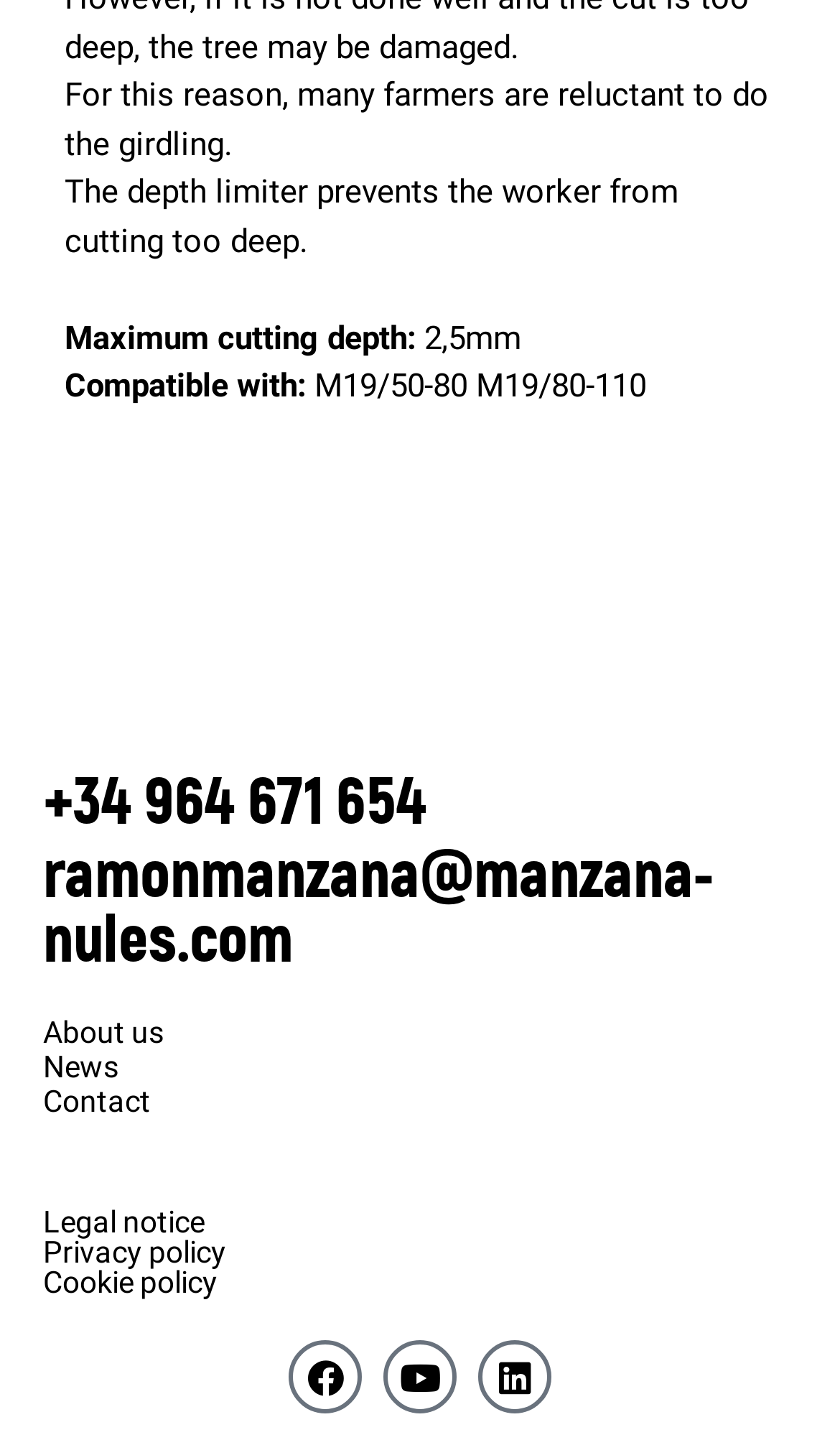How many social media links are there?
Look at the image and answer the question using a single word or phrase.

3